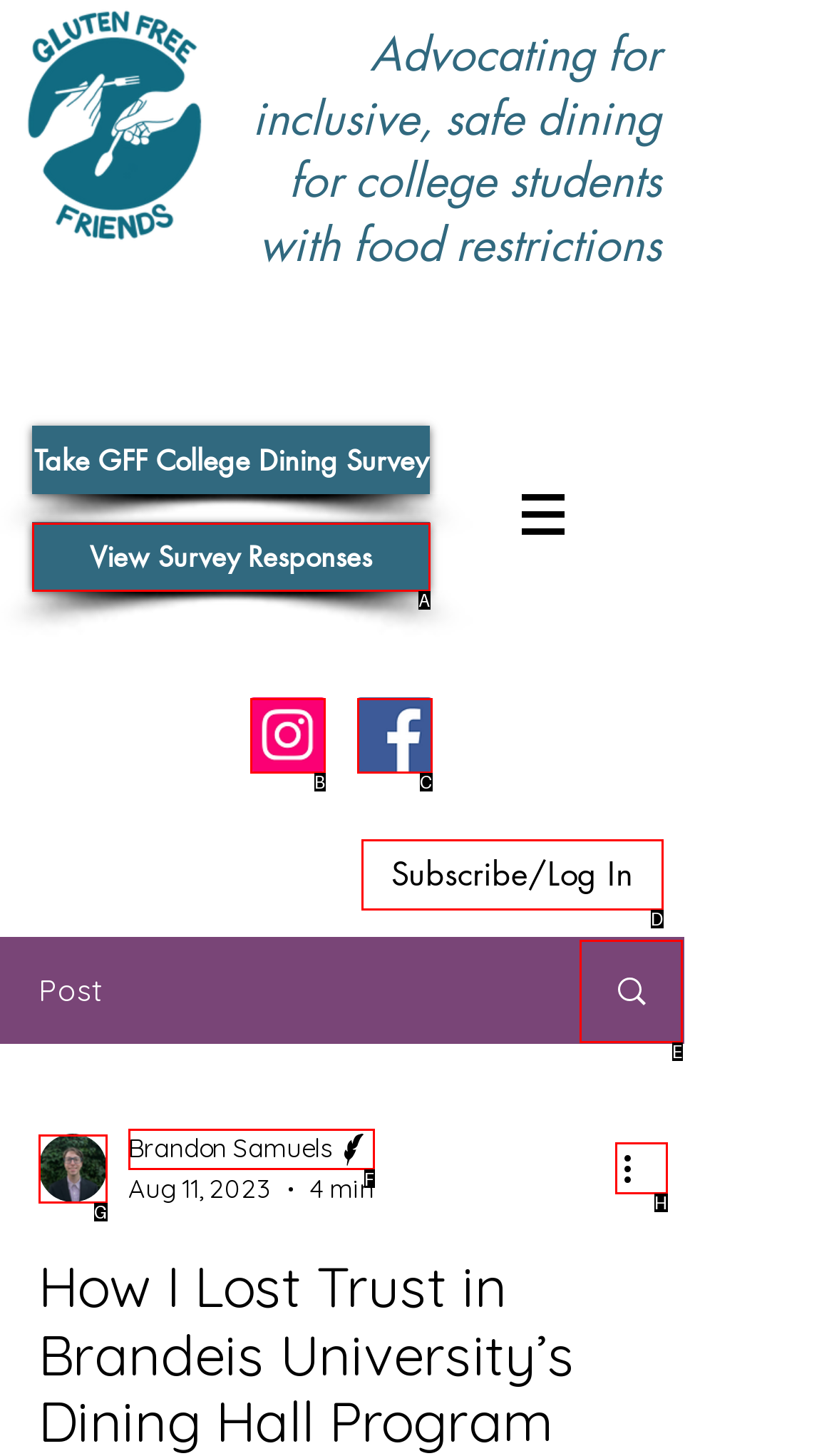Select the UI element that should be clicked to execute the following task: Read news about Apple and OpenAI
Provide the letter of the correct choice from the given options.

None